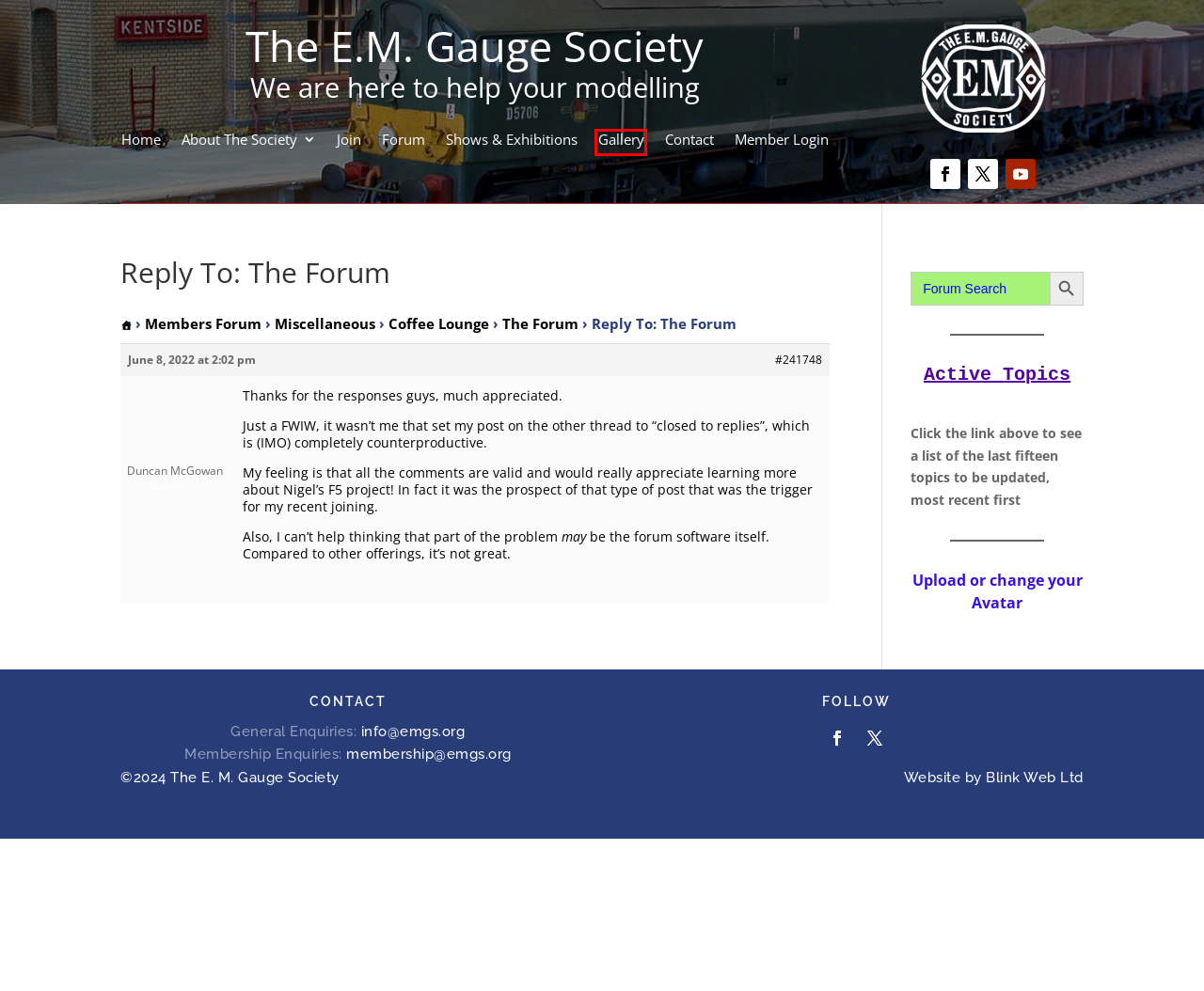You are given a screenshot of a webpage with a red bounding box around an element. Choose the most fitting webpage description for the page that appears after clicking the element within the red bounding box. Here are the candidates:
A. About EM | The E.M Gauge Society
B. Forums | The E.M Gauge Society
C. Gallery | The E.M Gauge Society
D. Contact | The E.M Gauge Society
E. Miscellaneous | The E.M Gauge Society
F. The E.M Gauge Society |
G. Latest Forum Activity | The E.M Gauge Society
H. The Forum | The E.M Gauge Society

C